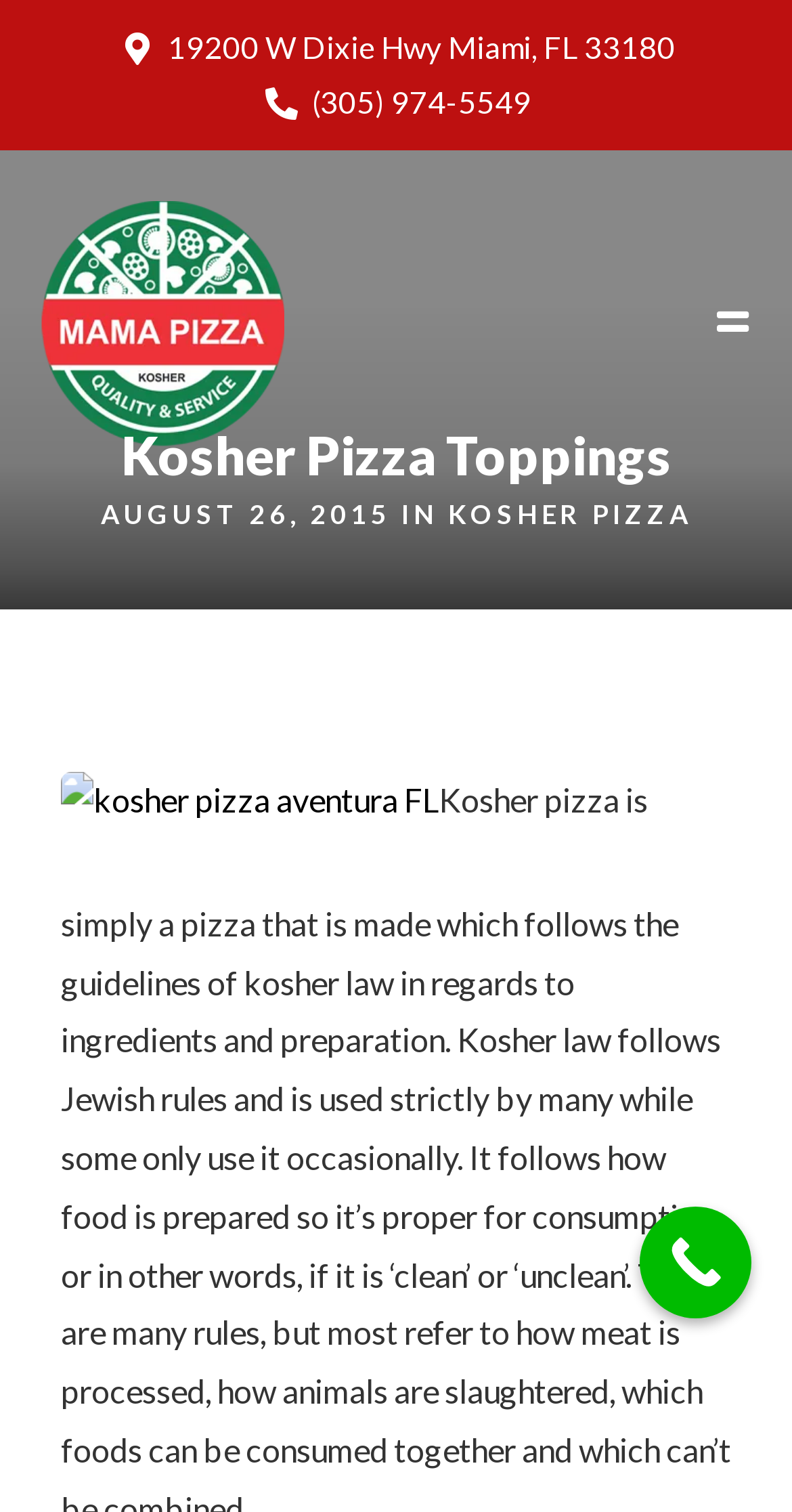What is the phone number of Mama Pizza?
Using the image as a reference, answer the question in detail.

I found the phone number by looking at the link element with the text '(305) 974-5549' which is located at the top of the page.